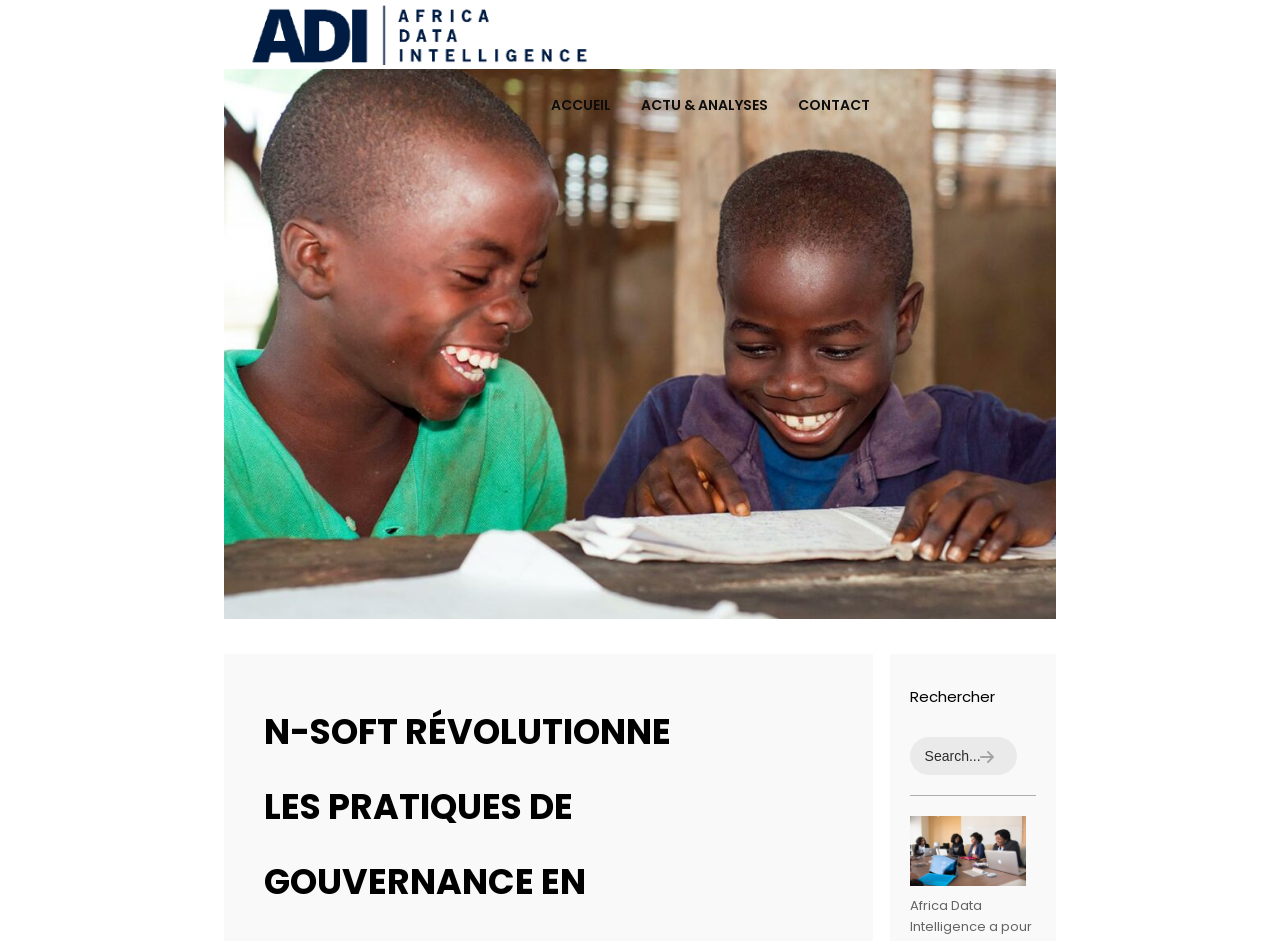Given the element description CONTACT, specify the bounding box coordinates of the corresponding UI element in the format (top-left x, top-left y, bottom-right x, bottom-right y). All values must be between 0 and 1.

[0.619, 0.1, 0.683, 0.123]